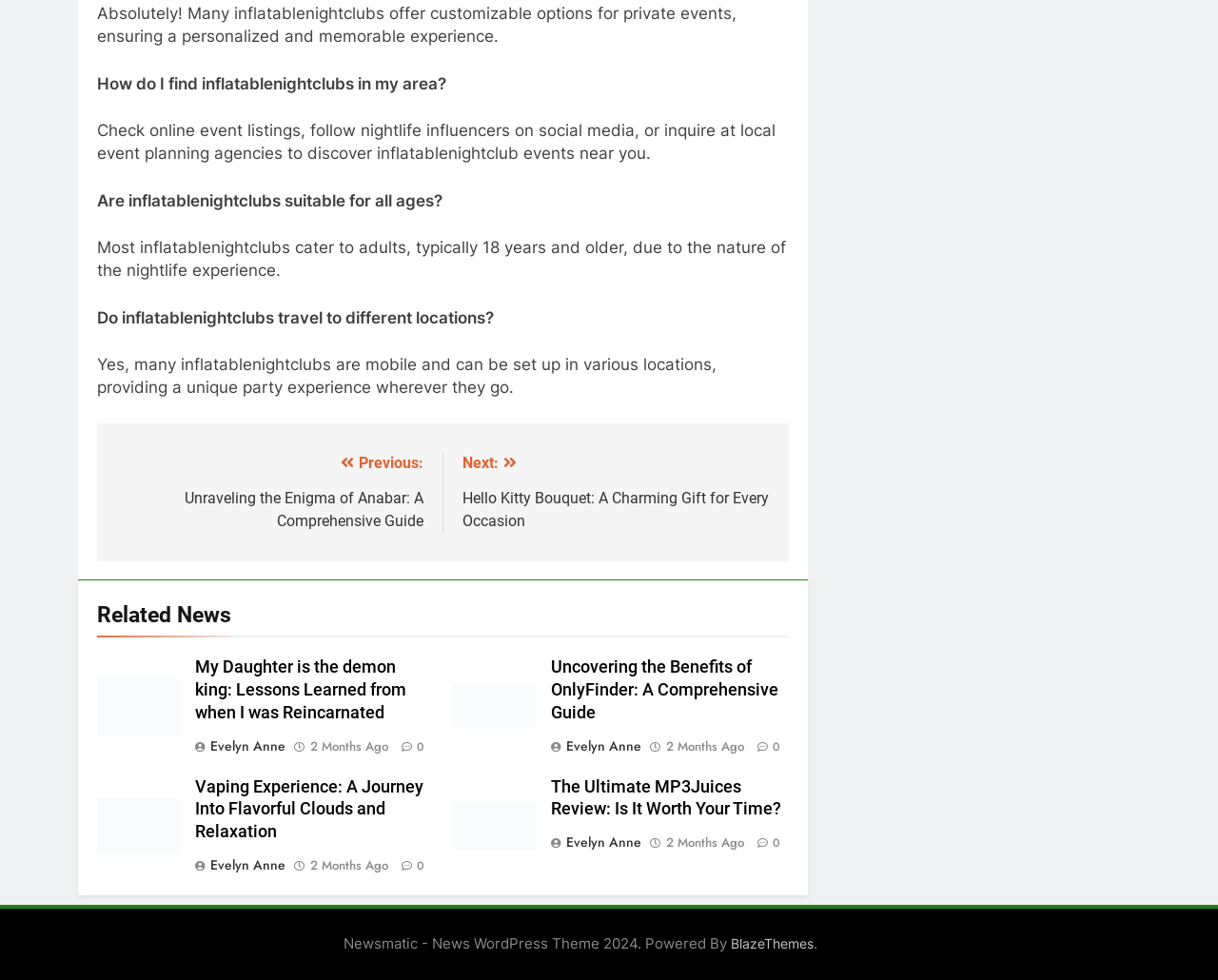Please locate the bounding box coordinates of the element that needs to be clicked to achieve the following instruction: "View 'Uncovering the Benefits of OnlyFinder: A Comprehensive Guide'". The coordinates should be four float numbers between 0 and 1, i.e., [left, top, right, bottom].

[0.452, 0.671, 0.639, 0.737]